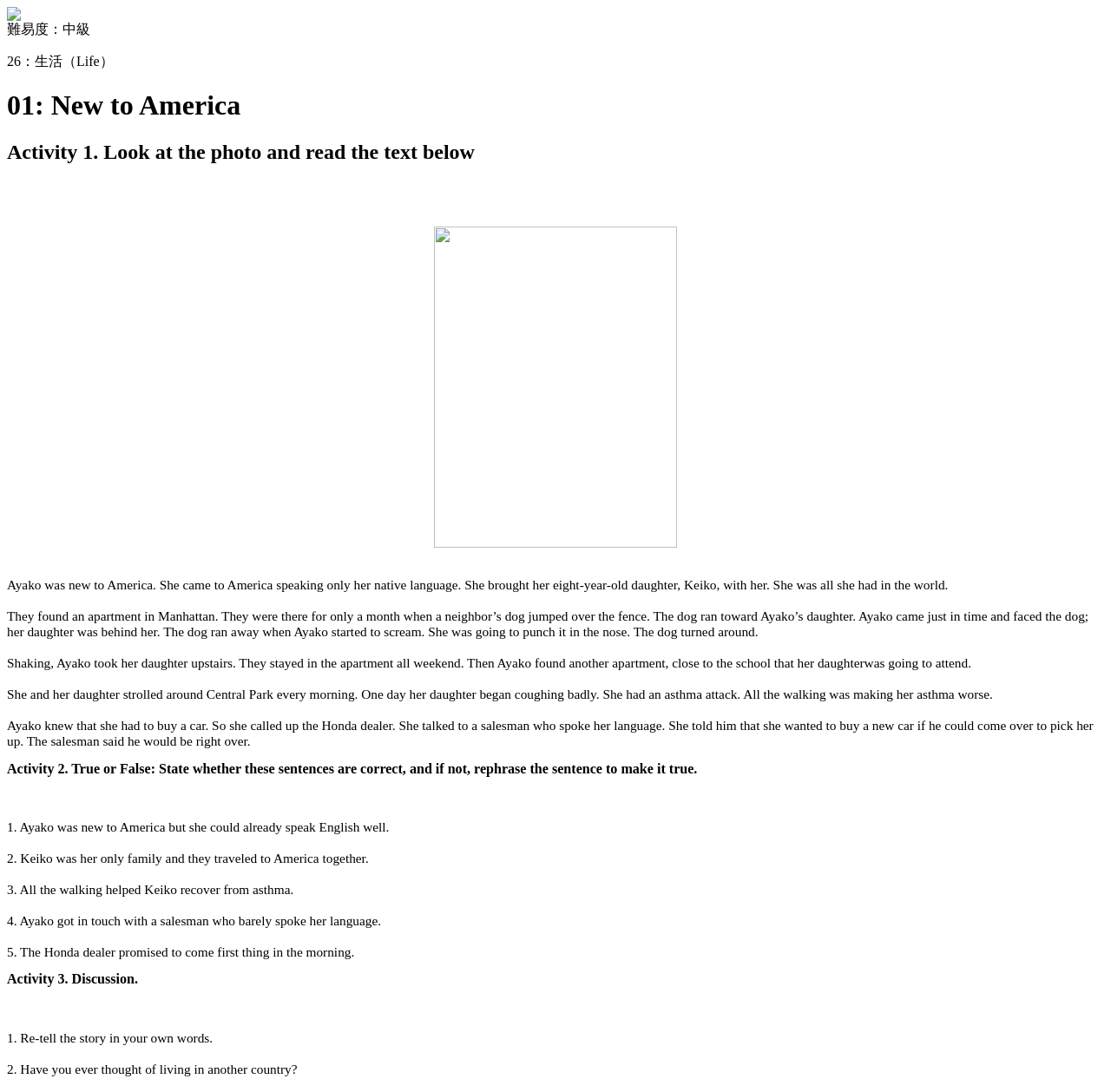Answer the question using only a single word or phrase: 
What is Ayako's native language?

Not English